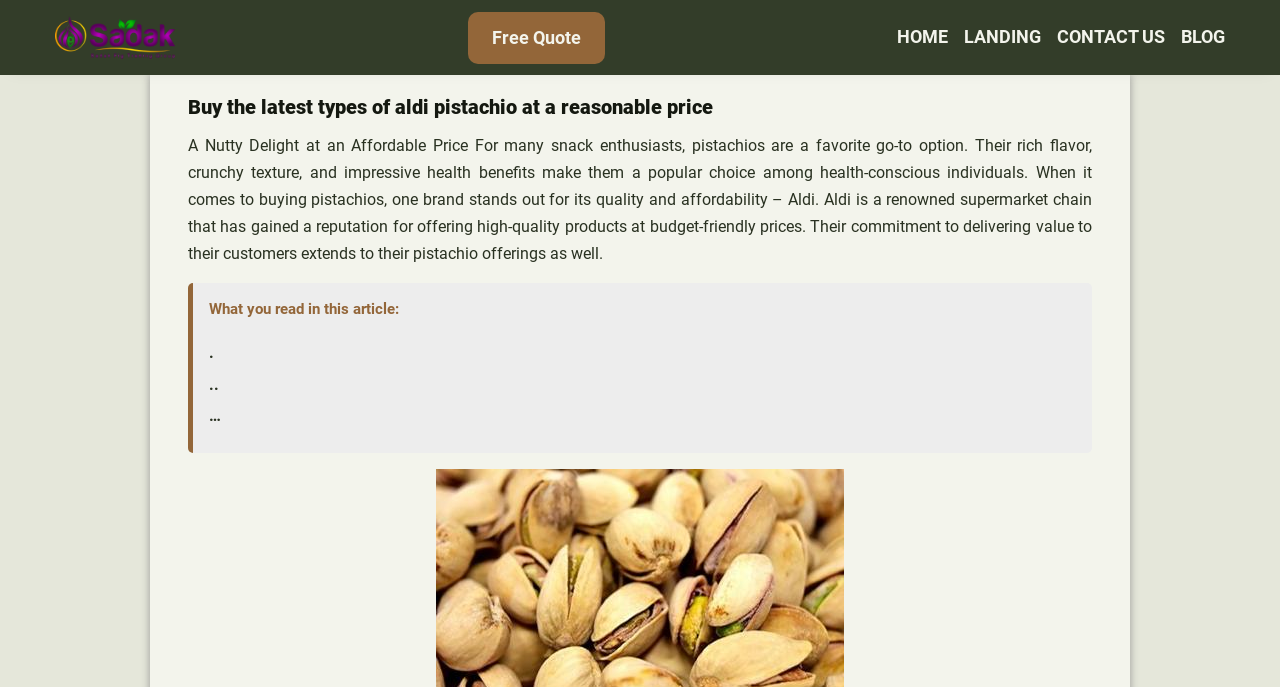What is the brand of pistachios mentioned?
Based on the image, respond with a single word or phrase.

Aldi